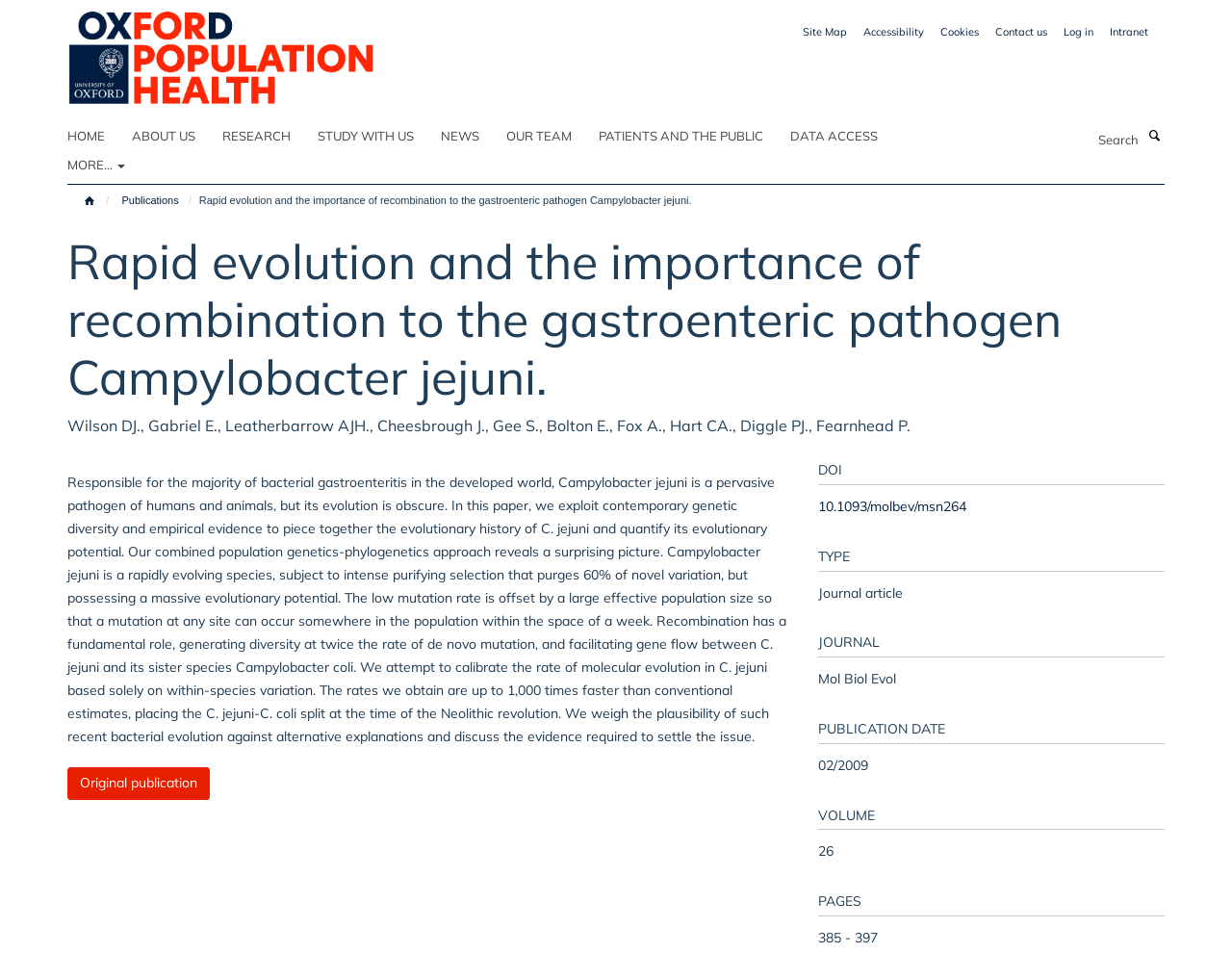Locate the bounding box coordinates of the region to be clicked to comply with the following instruction: "Search for a keyword". The coordinates must be four float numbers between 0 and 1, in the form [left, top, right, bottom].

[0.816, 0.129, 0.929, 0.157]